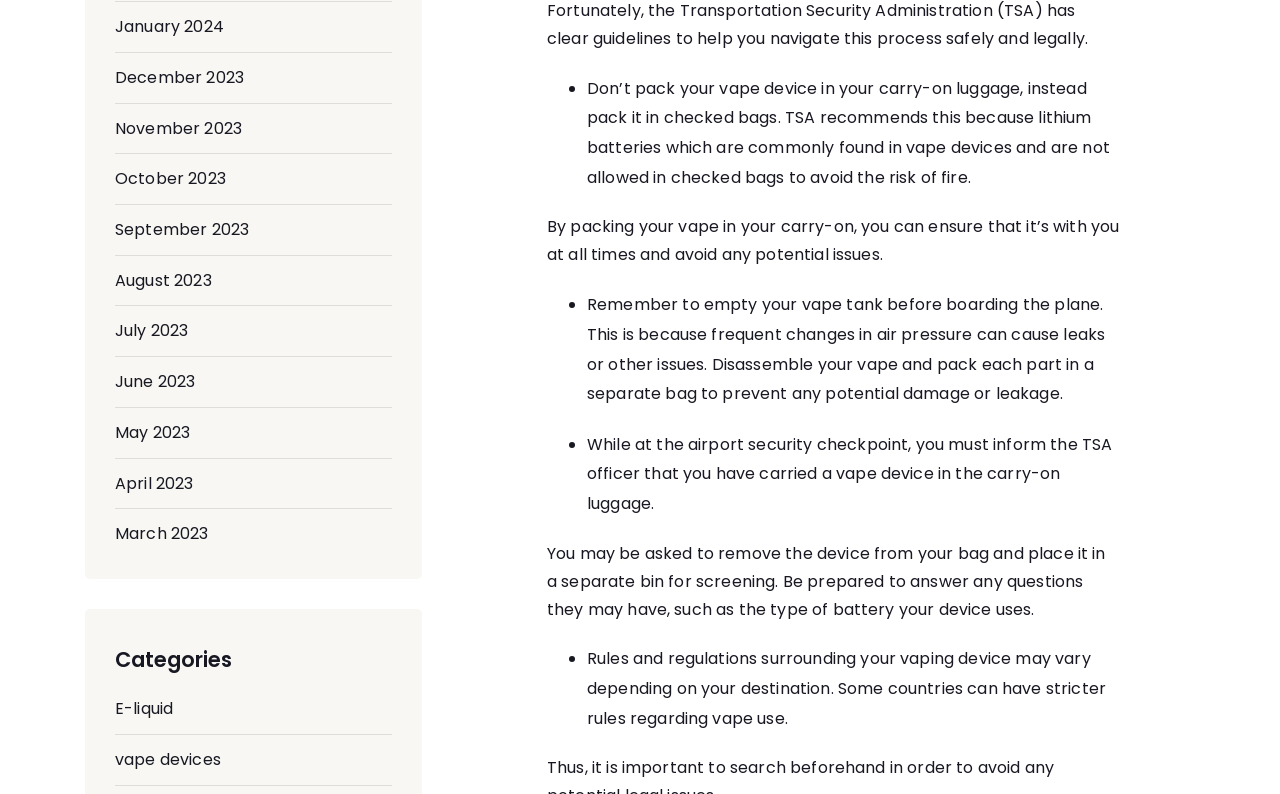Use a single word or phrase to answer the question:
What is the category mentioned on the webpage?

E-liquid and vape devices